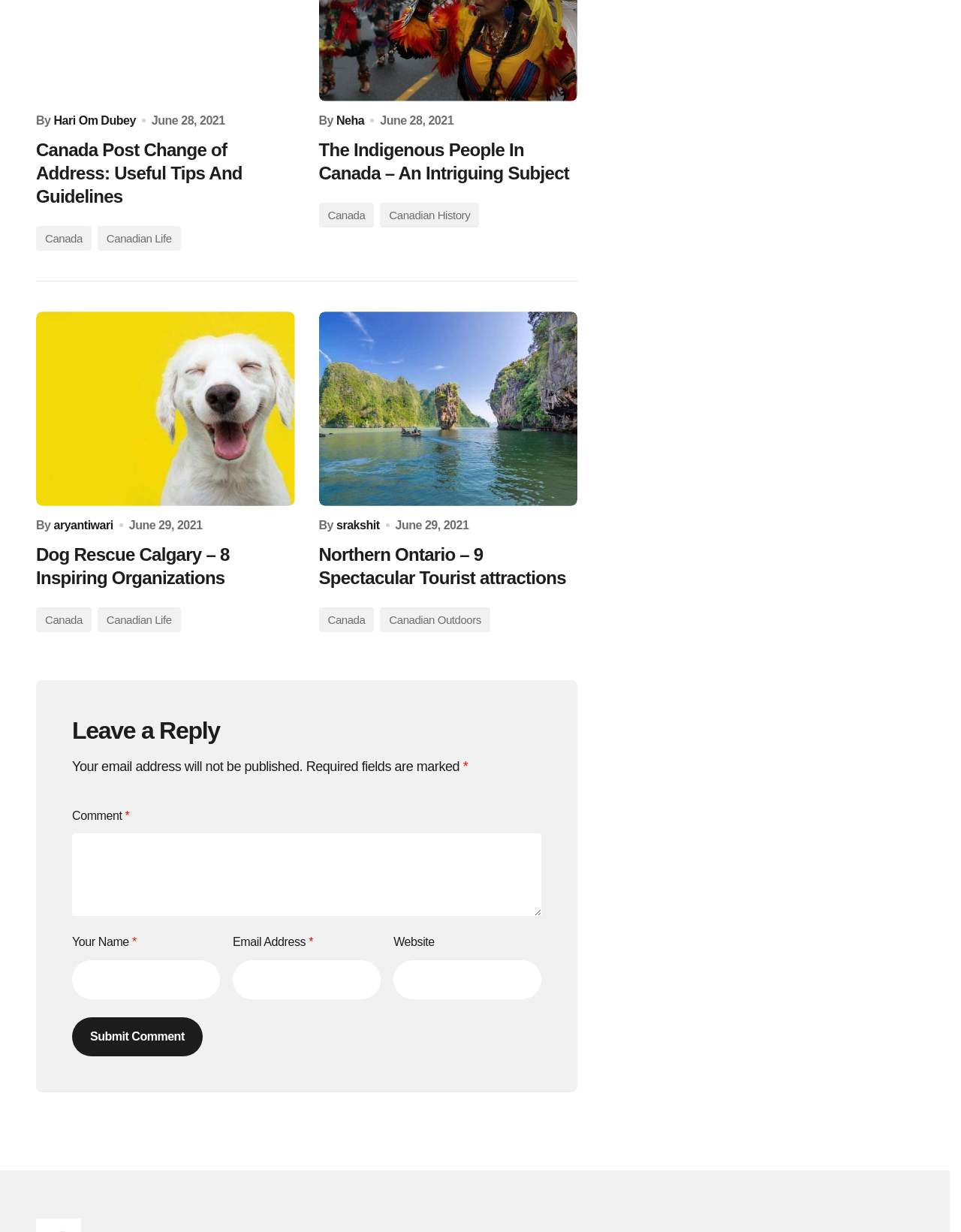Find the bounding box coordinates of the clickable area required to complete the following action: "Click on the 'Northern Ontario – 9 Spectacular Tourist attractions' link".

[0.332, 0.253, 0.601, 0.411]